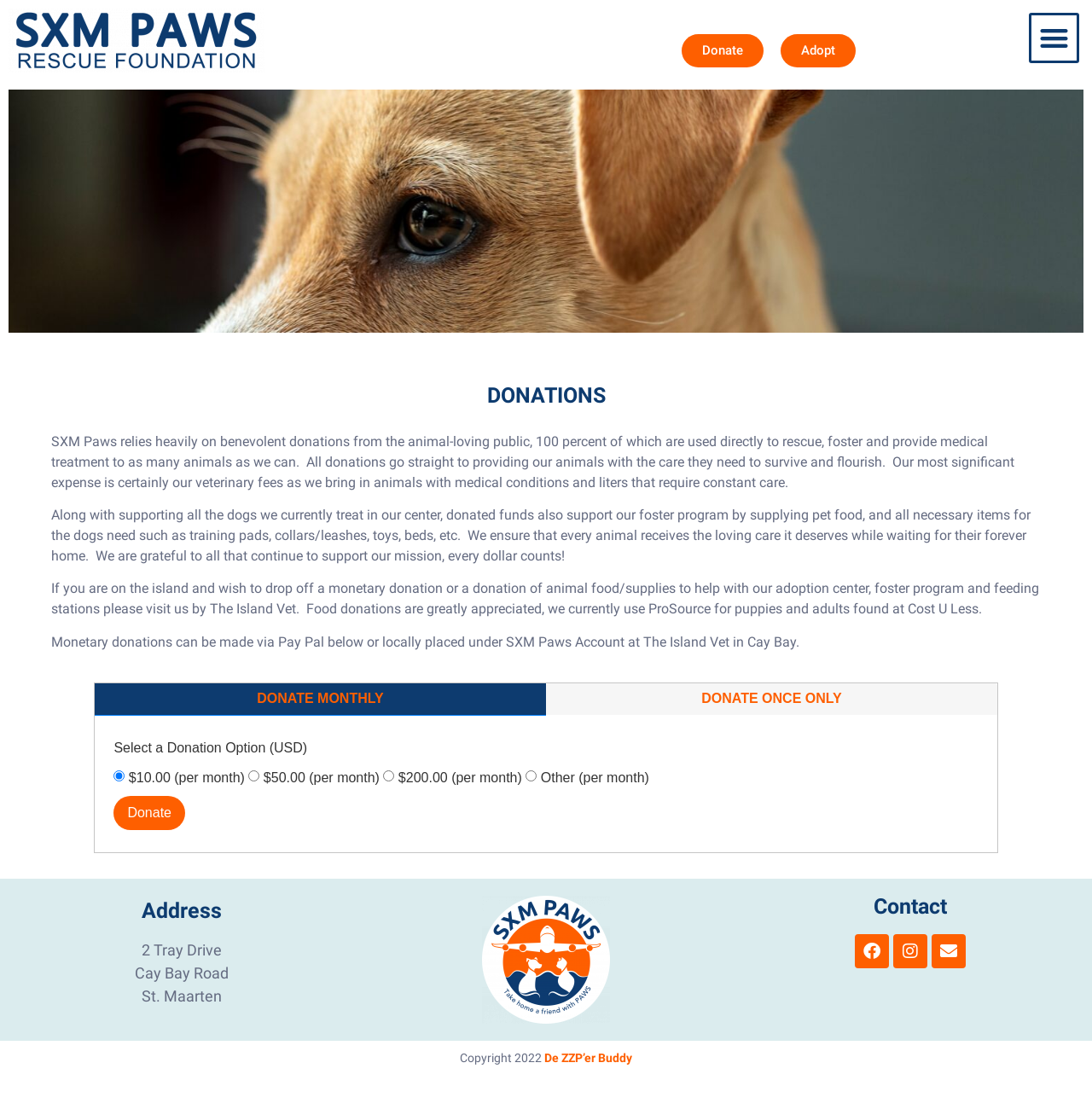Identify the bounding box coordinates for the UI element described as: "donate once only". The coordinates should be provided as four floats between 0 and 1: [left, top, right, bottom].

[0.5, 0.613, 0.913, 0.641]